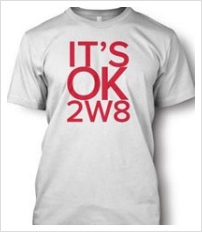Provide a short answer to the following question with just one word or phrase: What is the message on the t-shirt?

IT'S OK 2W8